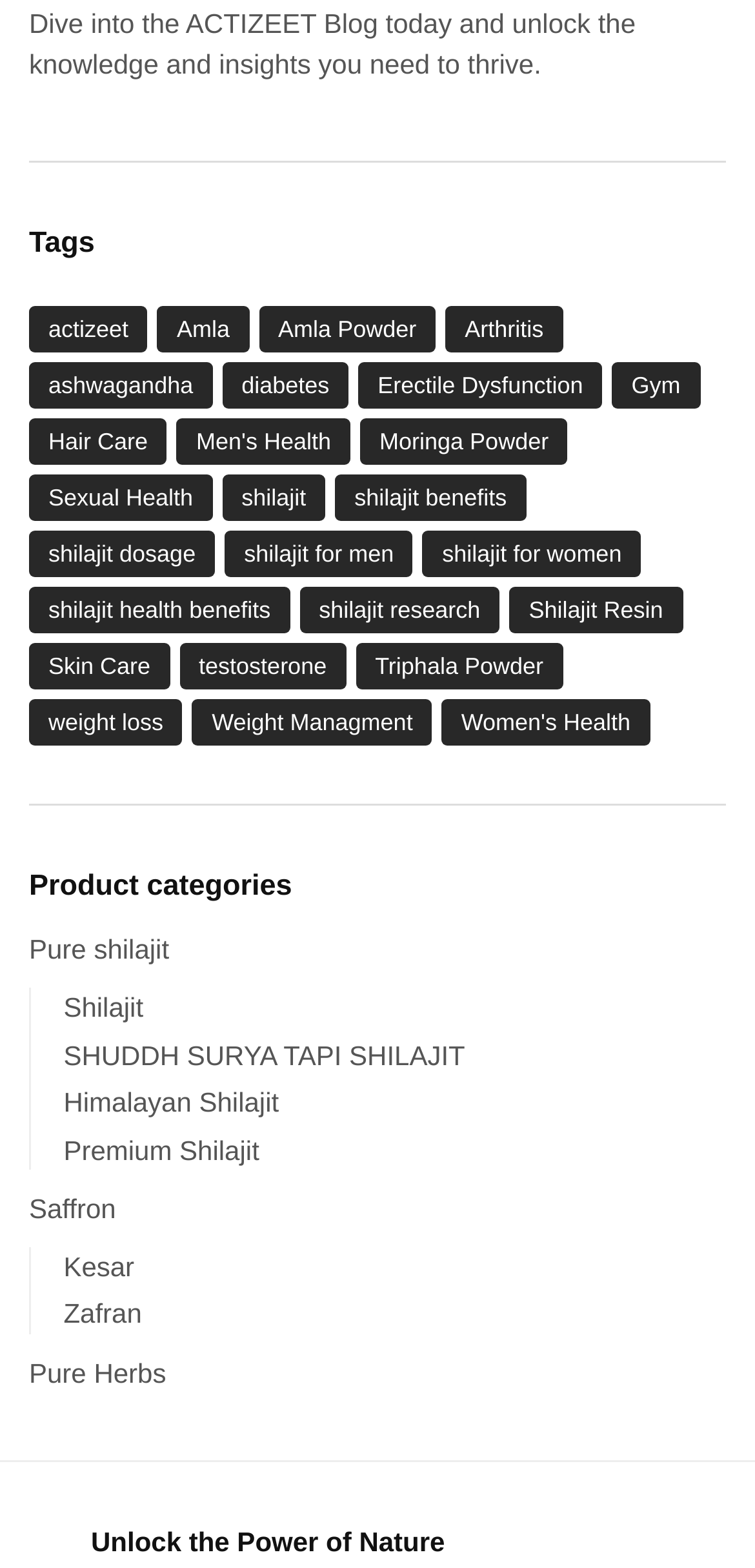What is the slogan or tagline of the website?
Look at the screenshot and respond with one word or a short phrase.

Unlock the Power of Nature